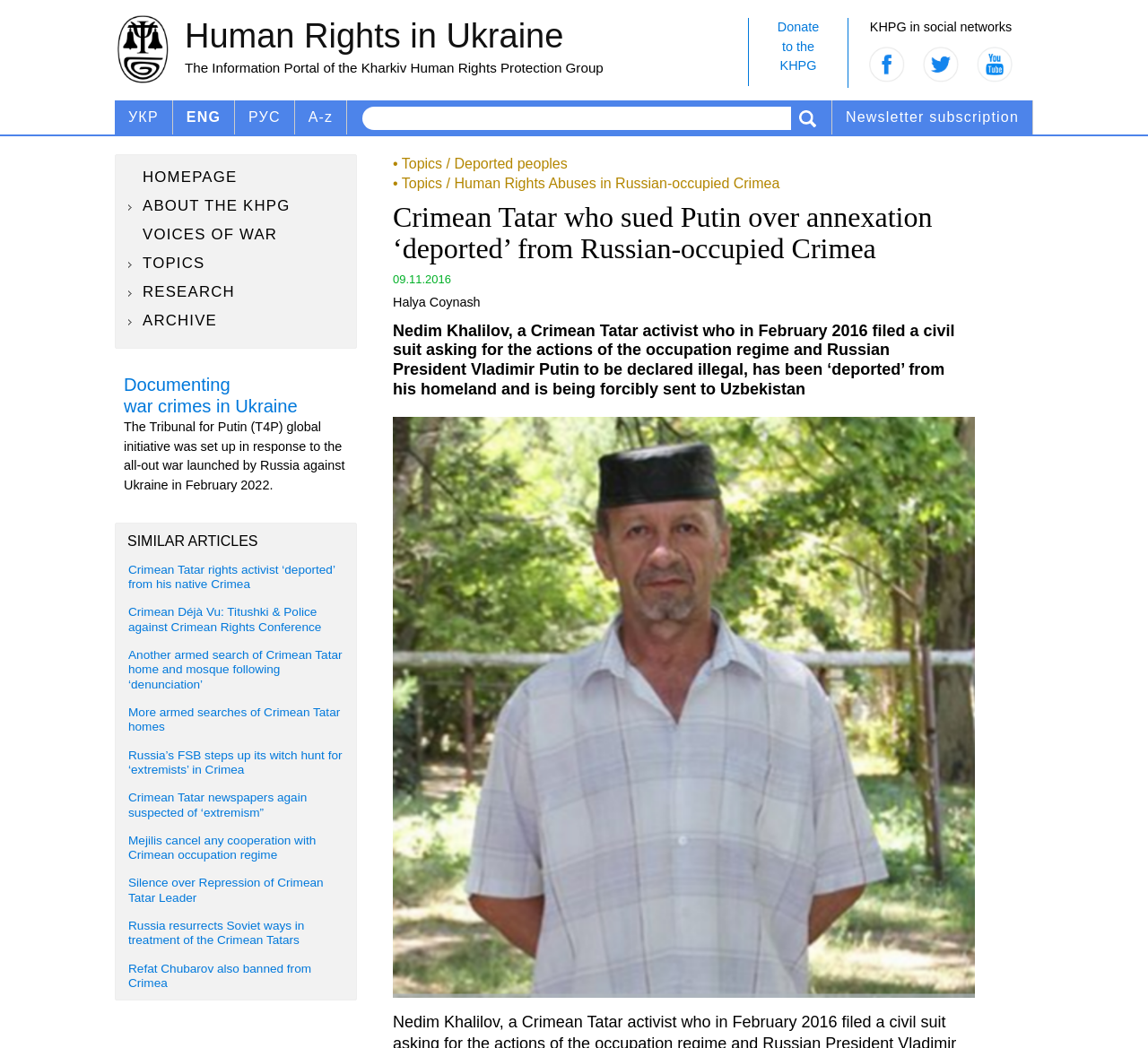Provide a brief response to the question below using one word or phrase:
Who is the author of the article?

Halya Coynash